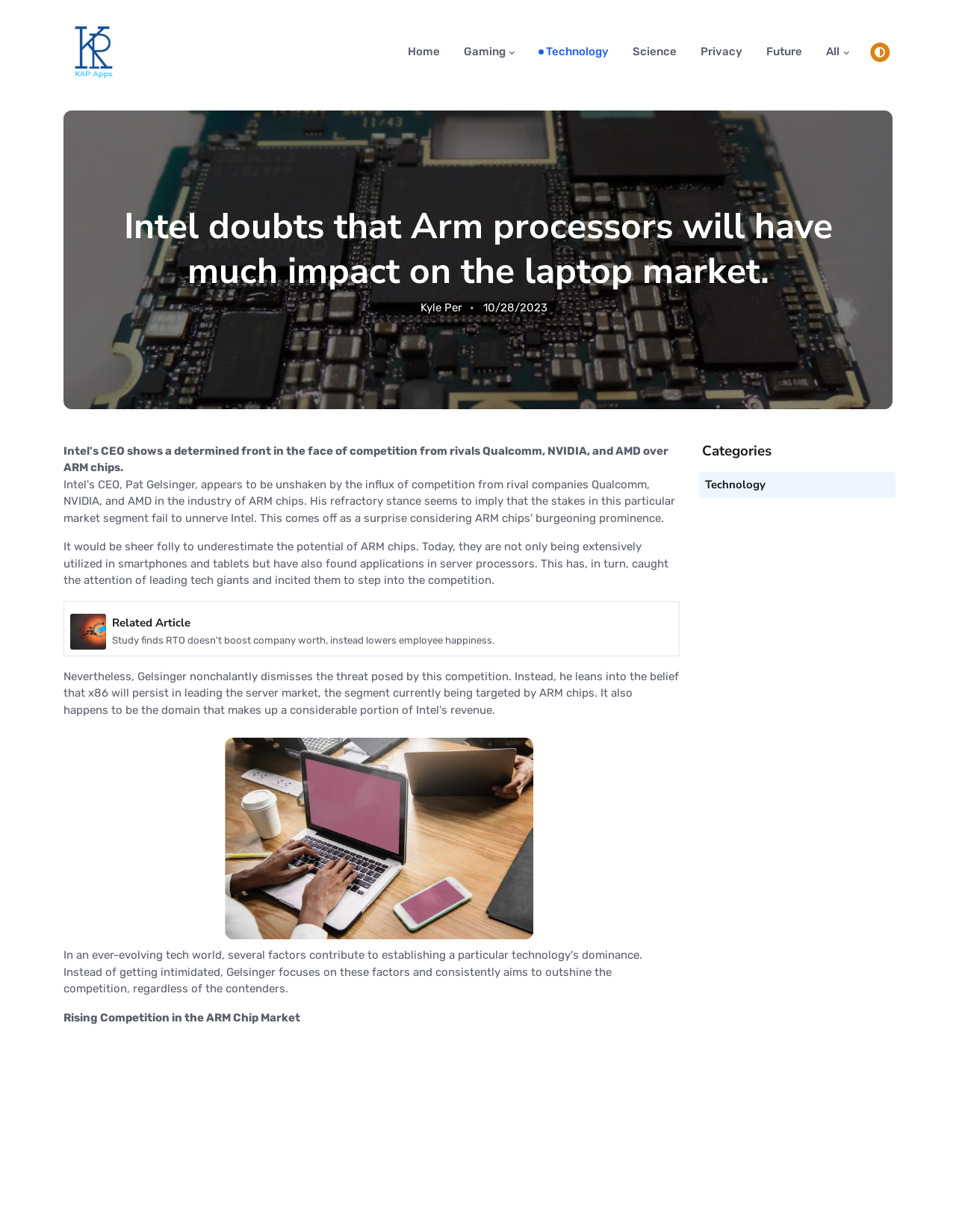Determine the coordinates of the bounding box that should be clicked to complete the instruction: "Log in to the website". The coordinates should be represented by four float numbers between 0 and 1: [left, top, right, bottom].

None